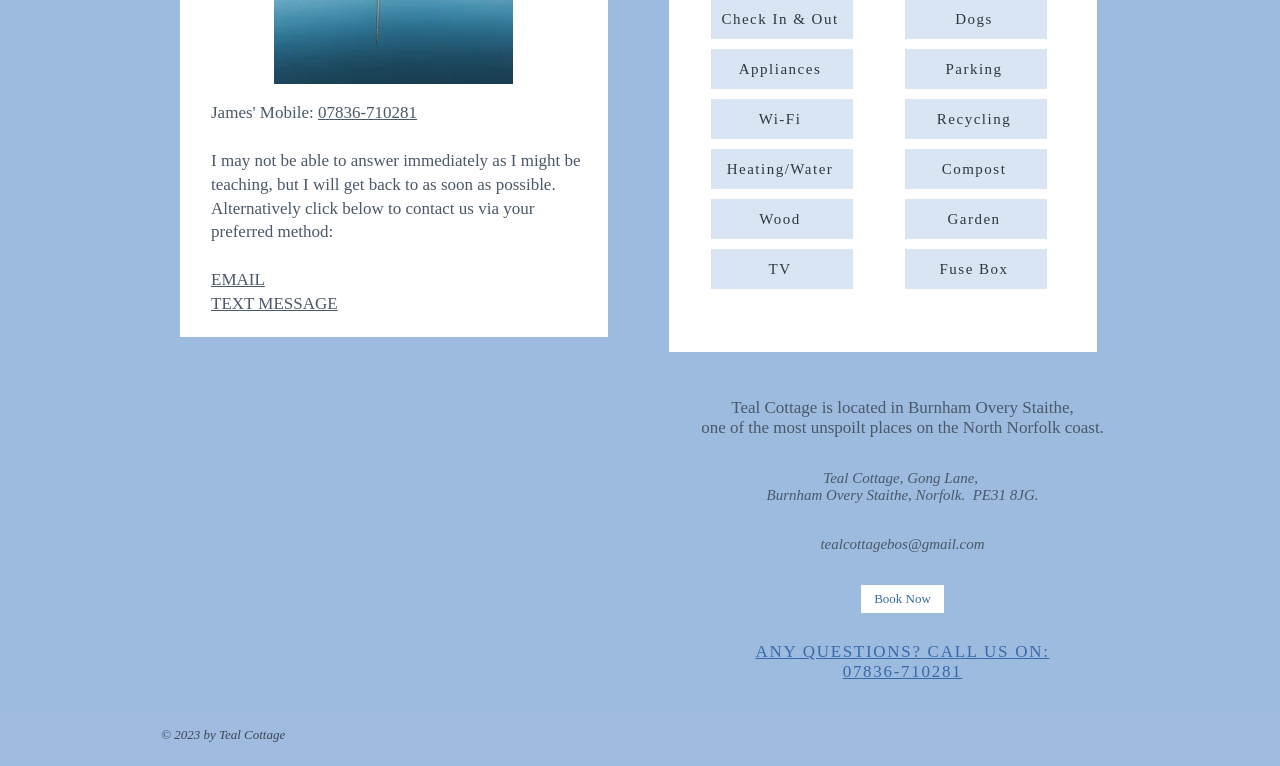Can you provide the bounding box coordinates for the element that should be clicked to implement the instruction: "Click the EMAIL link"?

[0.165, 0.352, 0.207, 0.377]